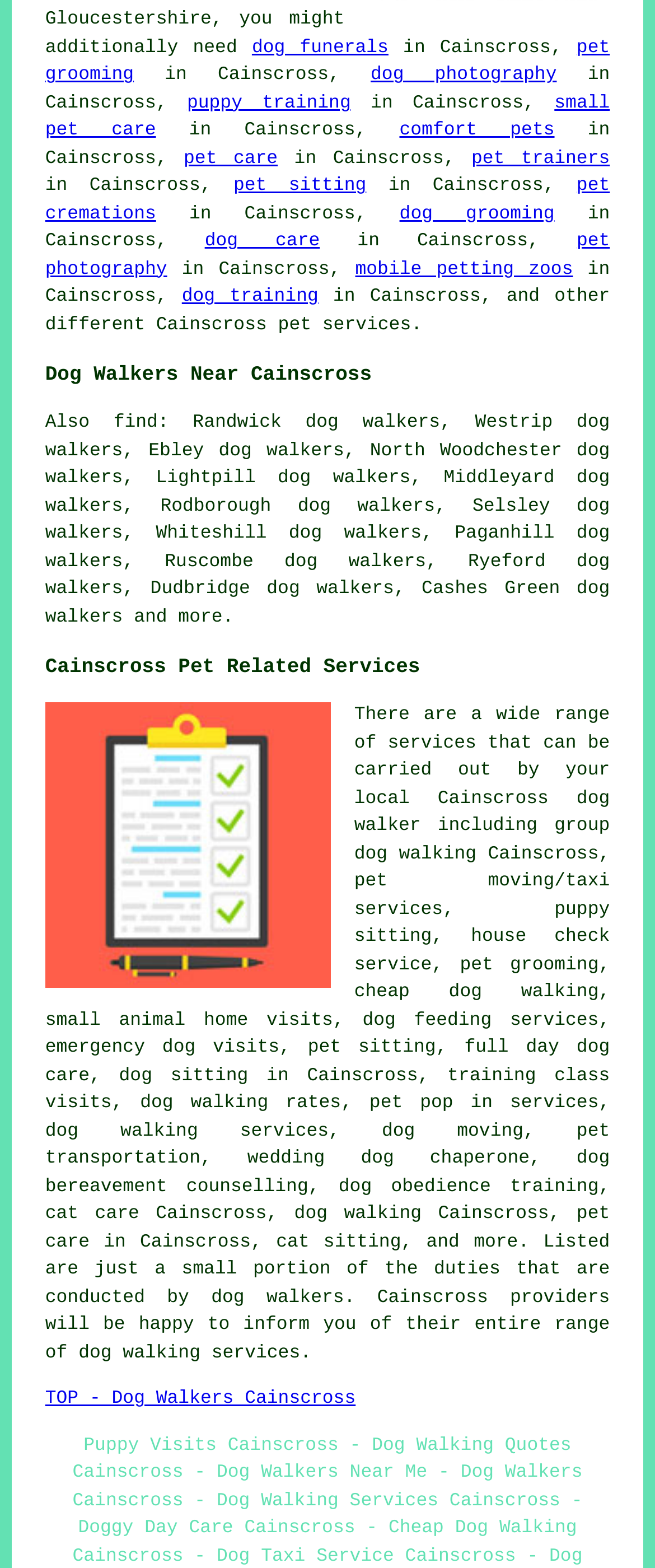Can you specify the bounding box coordinates of the area that needs to be clicked to fulfill the following instruction: "view pet grooming services"?

[0.069, 0.024, 0.931, 0.055]